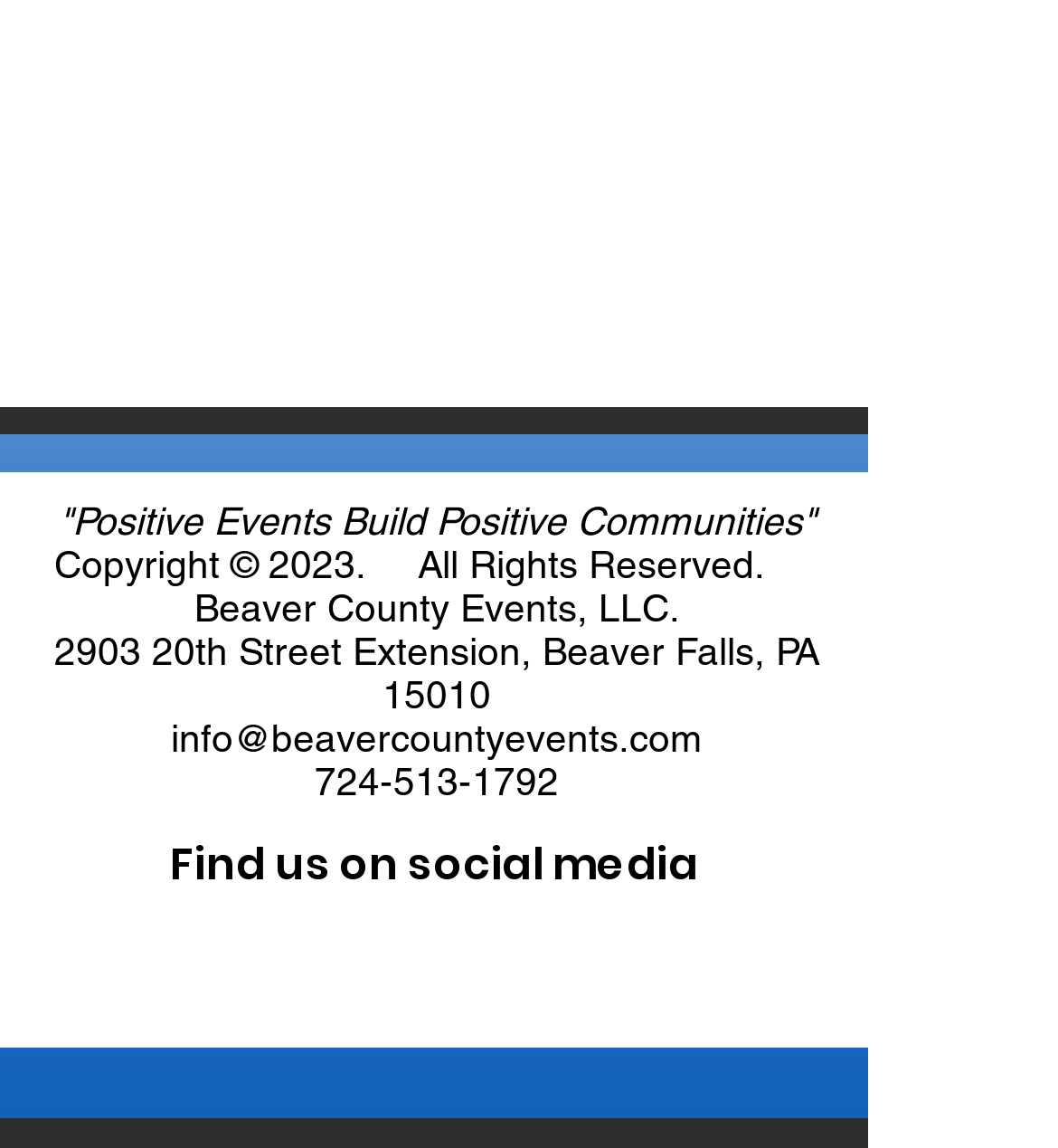Use one word or a short phrase to answer the question provided: 
What is the email address?

info@beavercountyevents.com